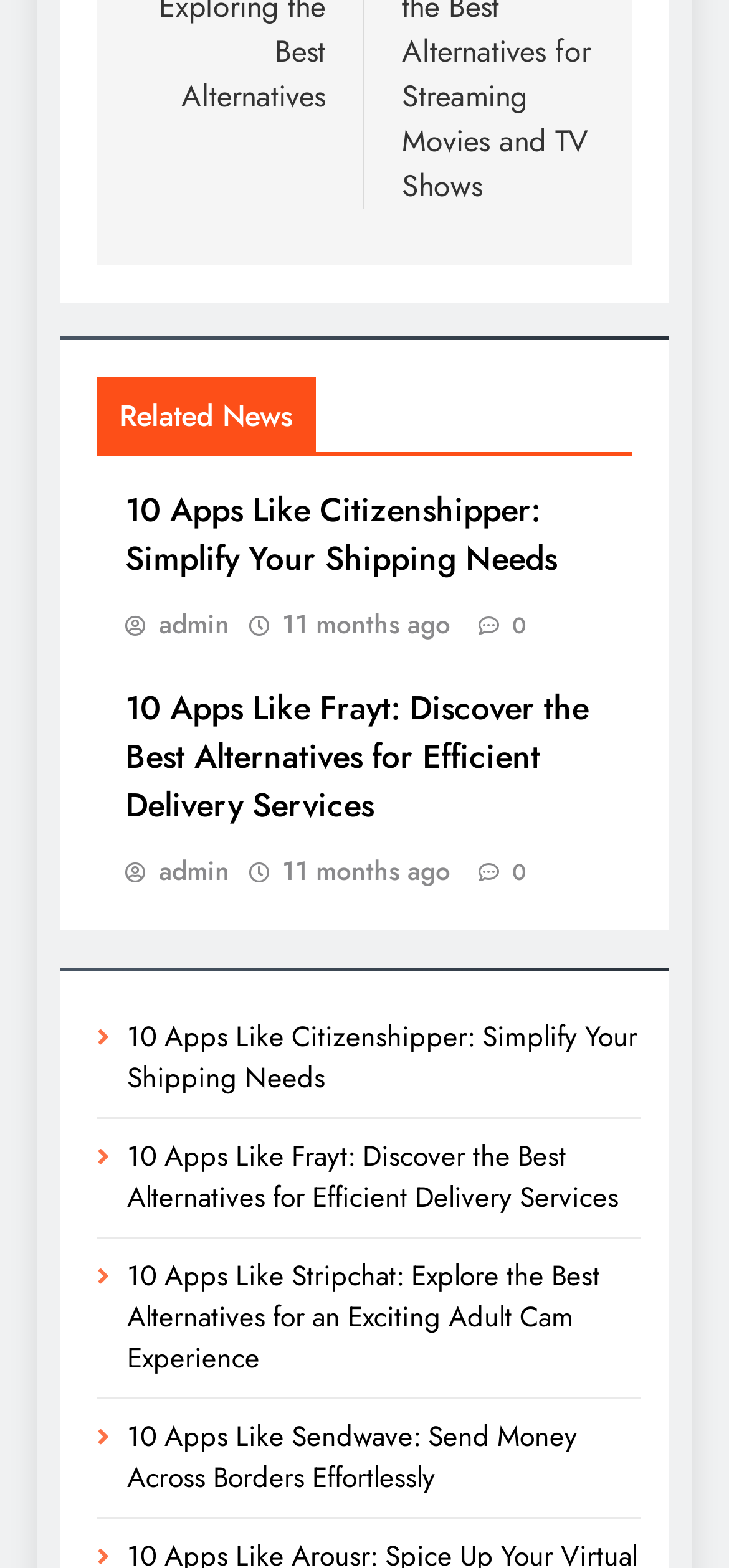What is the topic of the first article?
Based on the screenshot, provide your answer in one word or phrase.

Shipping Needs